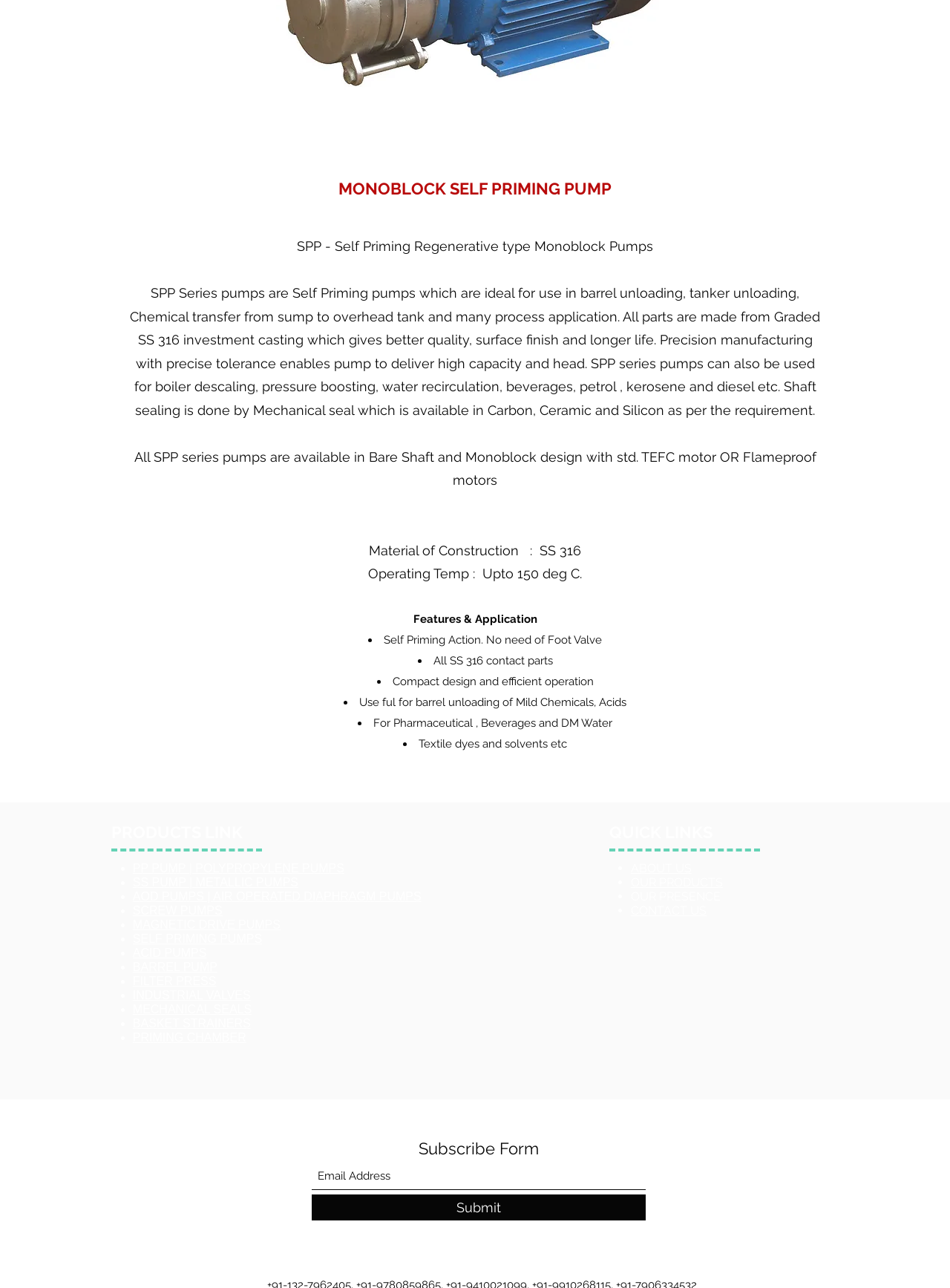Bounding box coordinates are specified in the format (top-left x, top-left y, bottom-right x, bottom-right y). All values are floating point numbers bounded between 0 and 1. Please provide the bounding box coordinate of the region this sentence describes: Submit

[0.328, 0.928, 0.68, 0.948]